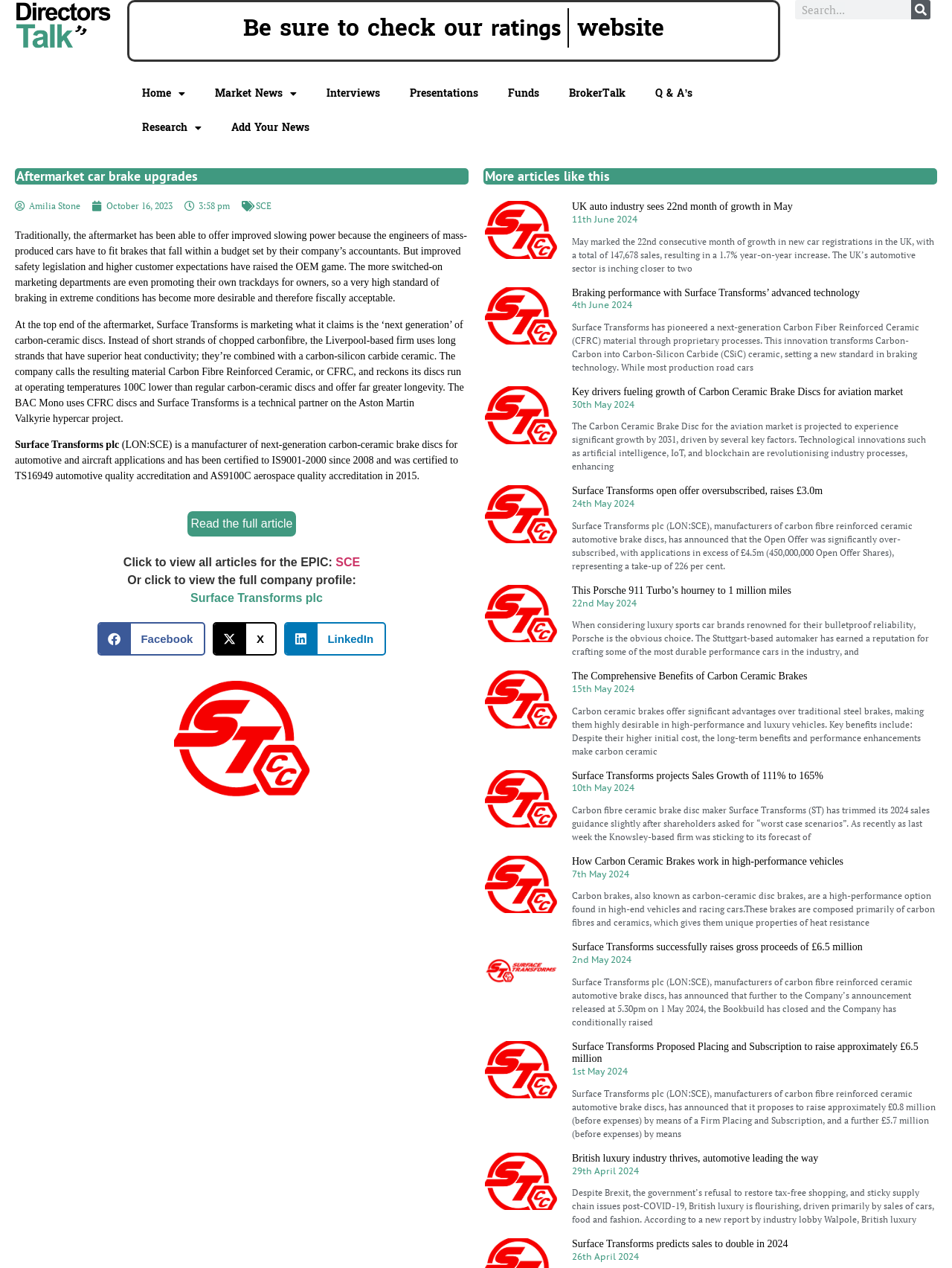What is the material used in the brake discs?
Answer the question based on the image using a single word or a brief phrase.

Carbon Fibre Reinforced Ceramic